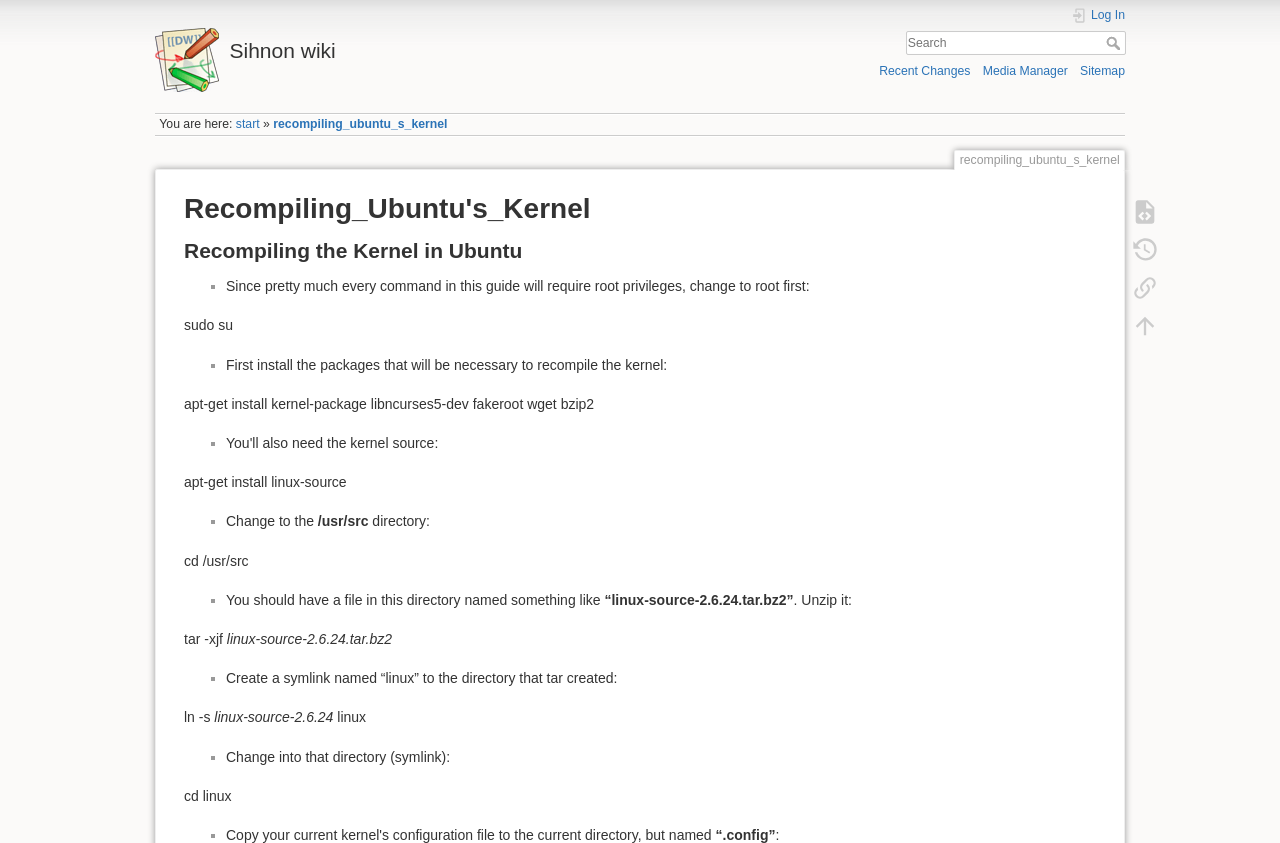Describe all significant elements and features of the webpage.

This webpage is about recompiling Ubuntu's kernel. At the top, there is a heading "Sihnon wiki" which is also a link. Below it, there is a search bar with a textbox and a "Search" button. To the right of the search bar, there are links to "Log In", "Recent Changes", "Media Manager", and "Sitemap".

Below the search bar, there is a breadcrumb navigation showing the current location, with links to "start" and the current page "recompiling_ubuntu_s_kernel". The main content of the page is divided into sections, each marked with a list marker "■". The sections provide step-by-step instructions on how to recompile the kernel in Ubuntu, including installing necessary packages, changing to the root directory, and unzipping the kernel source file.

The instructions are presented in a clear and concise manner, with each step numbered and formatted as a list item. The text is accompanied by no images, but there are several links and buttons throughout the page, including links to show the page source, view old revisions, and navigate back to the top of the page.